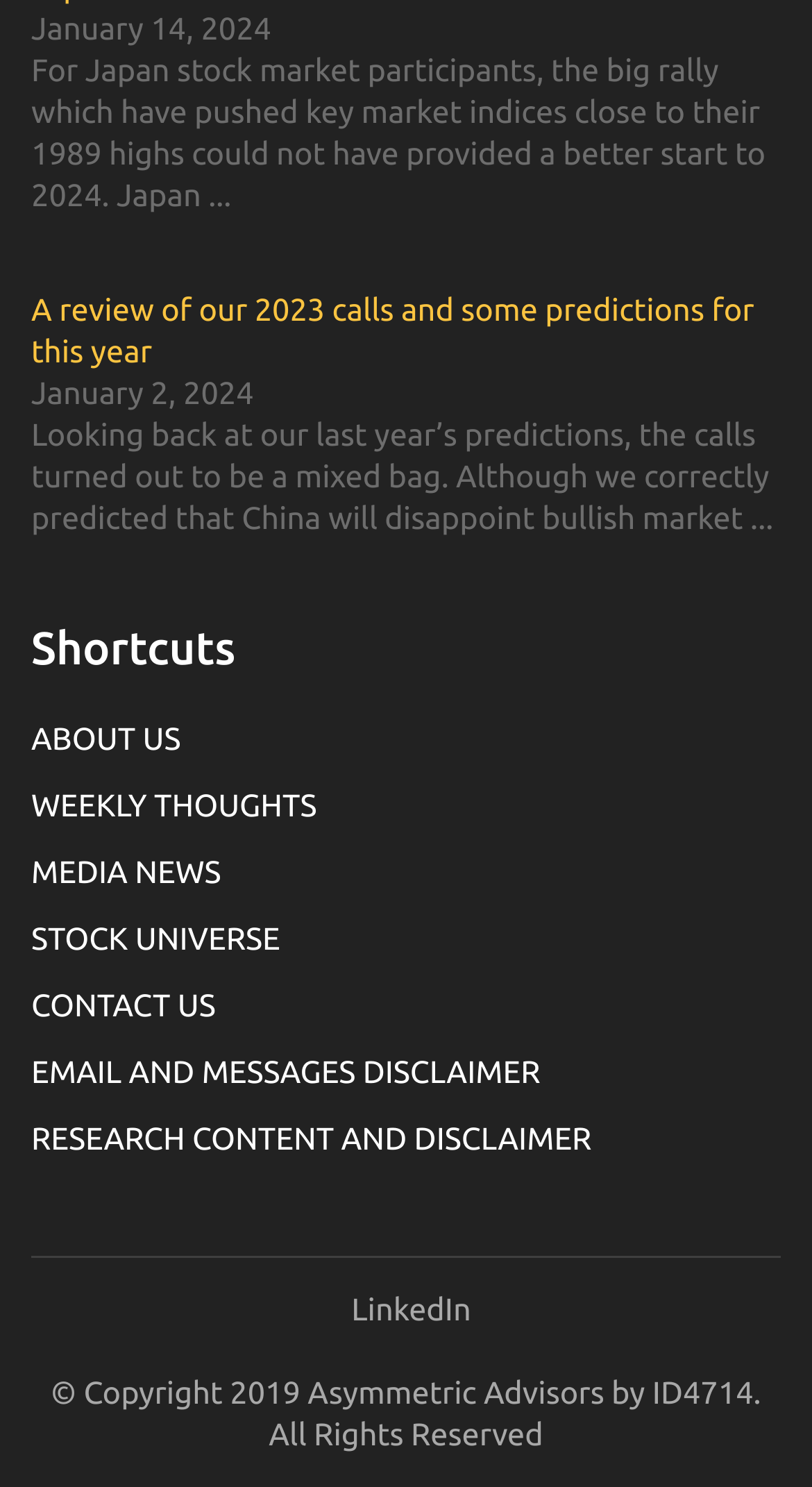How many links are there in the 'Shortcuts' section?
Using the picture, provide a one-word or short phrase answer.

6